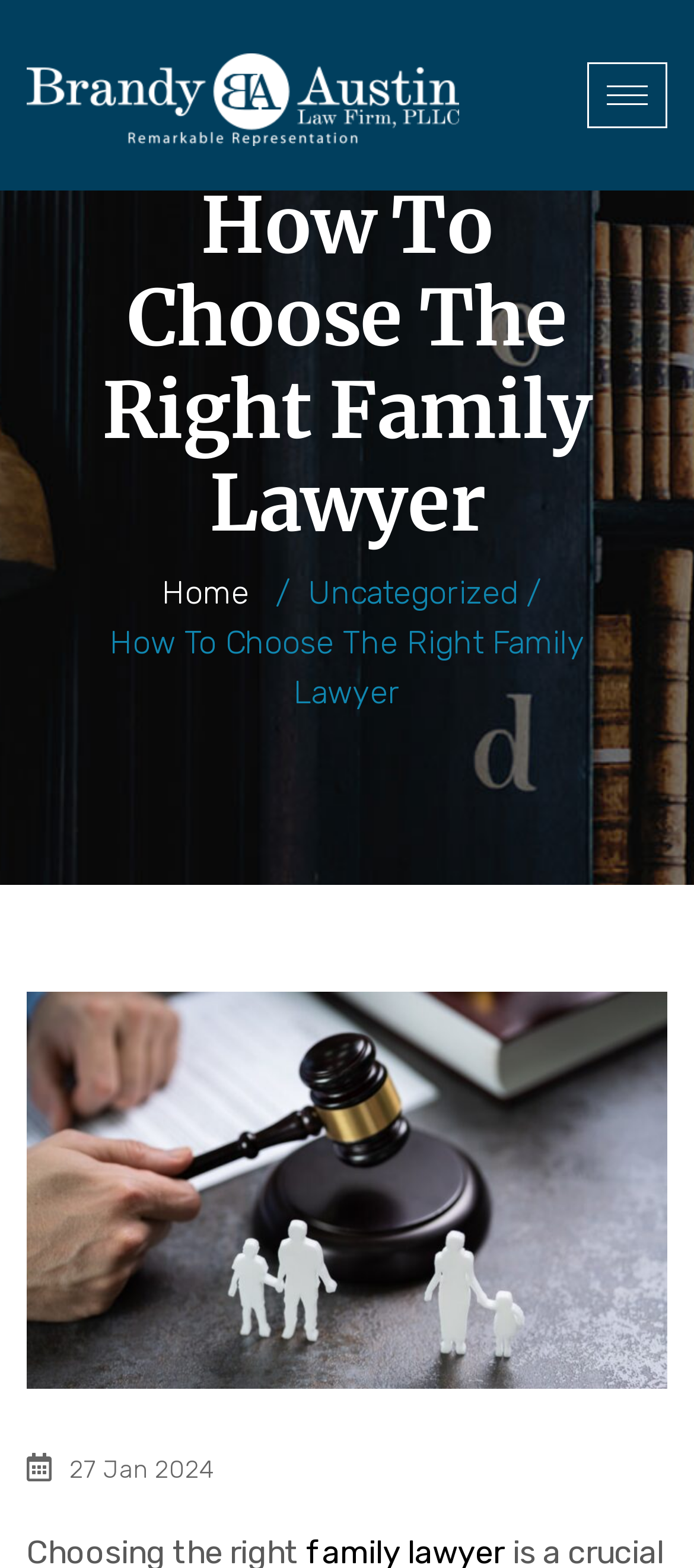Is there a hamburger icon on the webpage?
Please utilize the information in the image to give a detailed response to the question.

I found the answer by looking at the button element with the description 'hamburger-icon' which is located at the top-right corner of the webpage, indicating that there is a hamburger icon on the webpage.